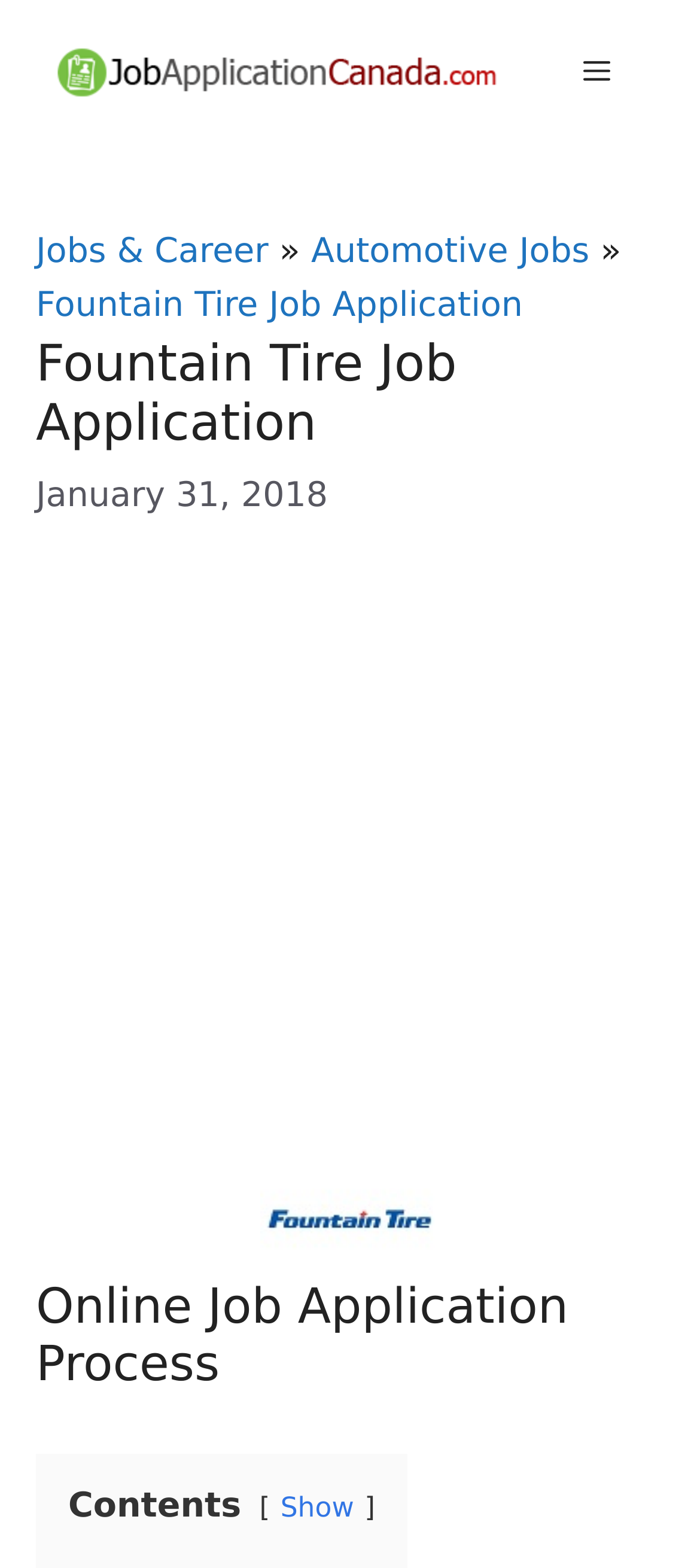What type of jobs are available?
Please give a well-detailed answer to the question.

From the navigation menu, I can see a link 'Automotive Jobs', which suggests that the company is hiring for automotive-related jobs.